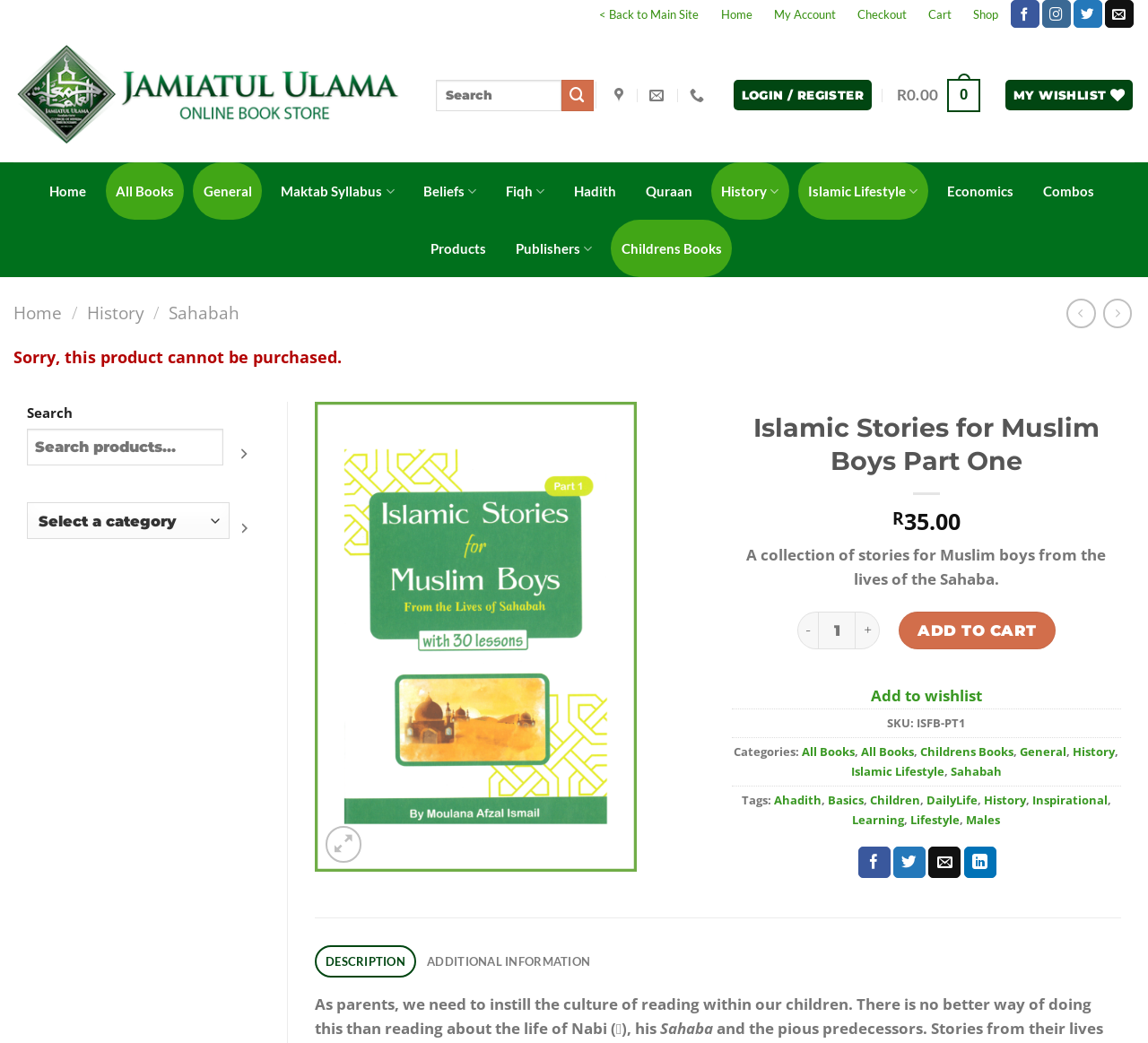What is the price of the book?
Answer the question with a single word or phrase by looking at the picture.

R35.00